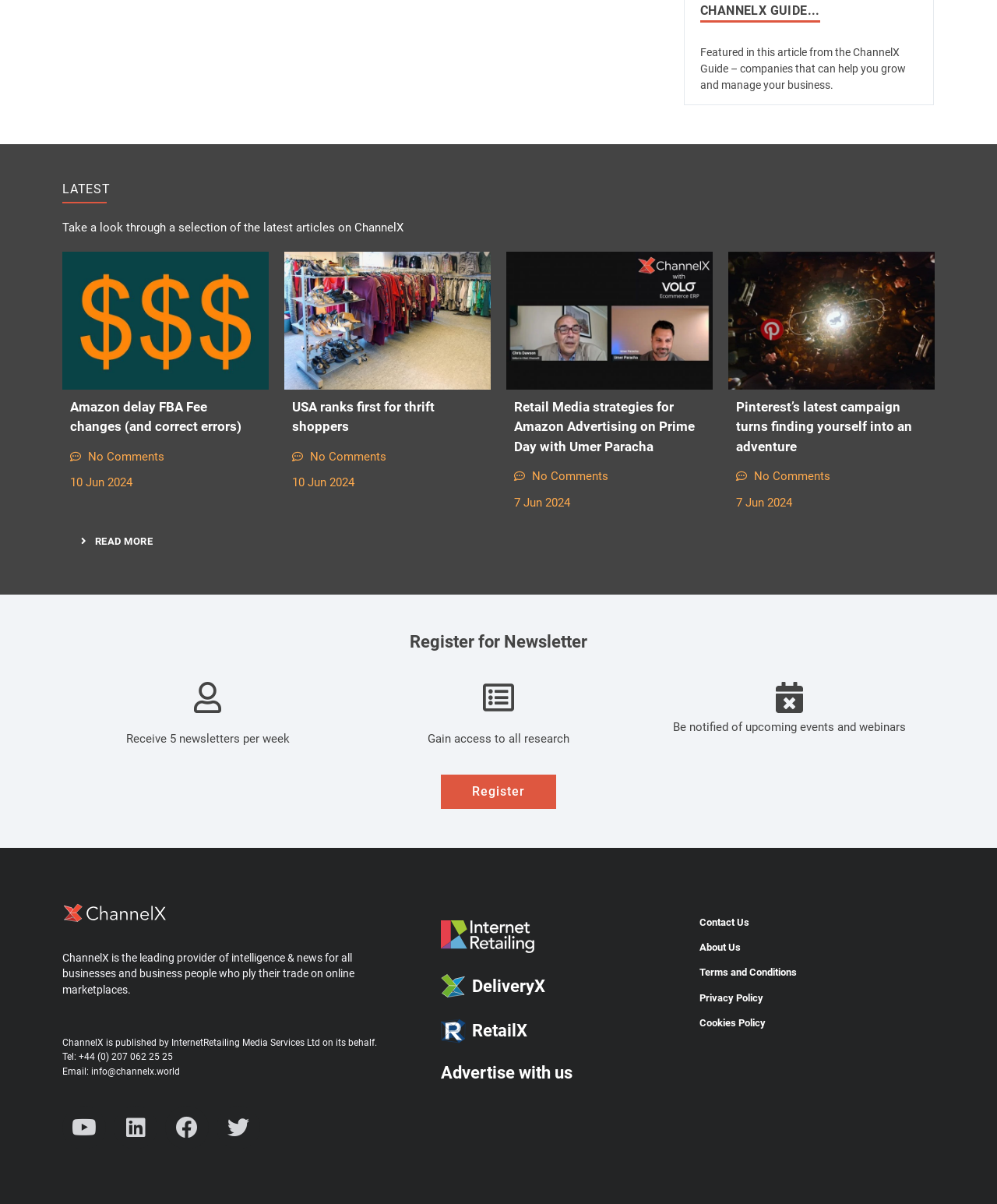How many social media links are available at the bottom of the page? Examine the screenshot and reply using just one word or a brief phrase.

4